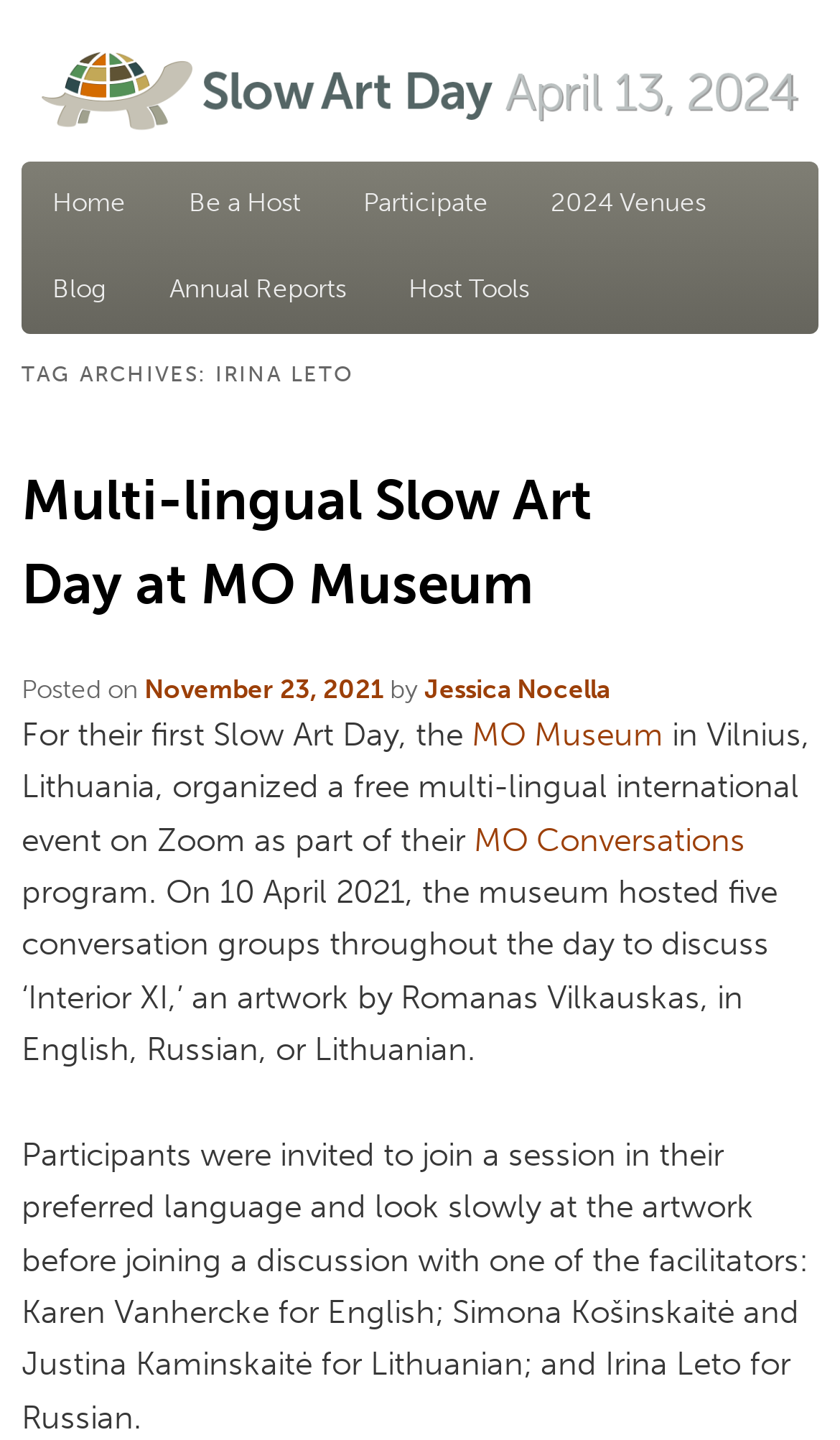What is the title of the artwork discussed in the article?
Please provide a single word or phrase as the answer based on the screenshot.

Interior XI